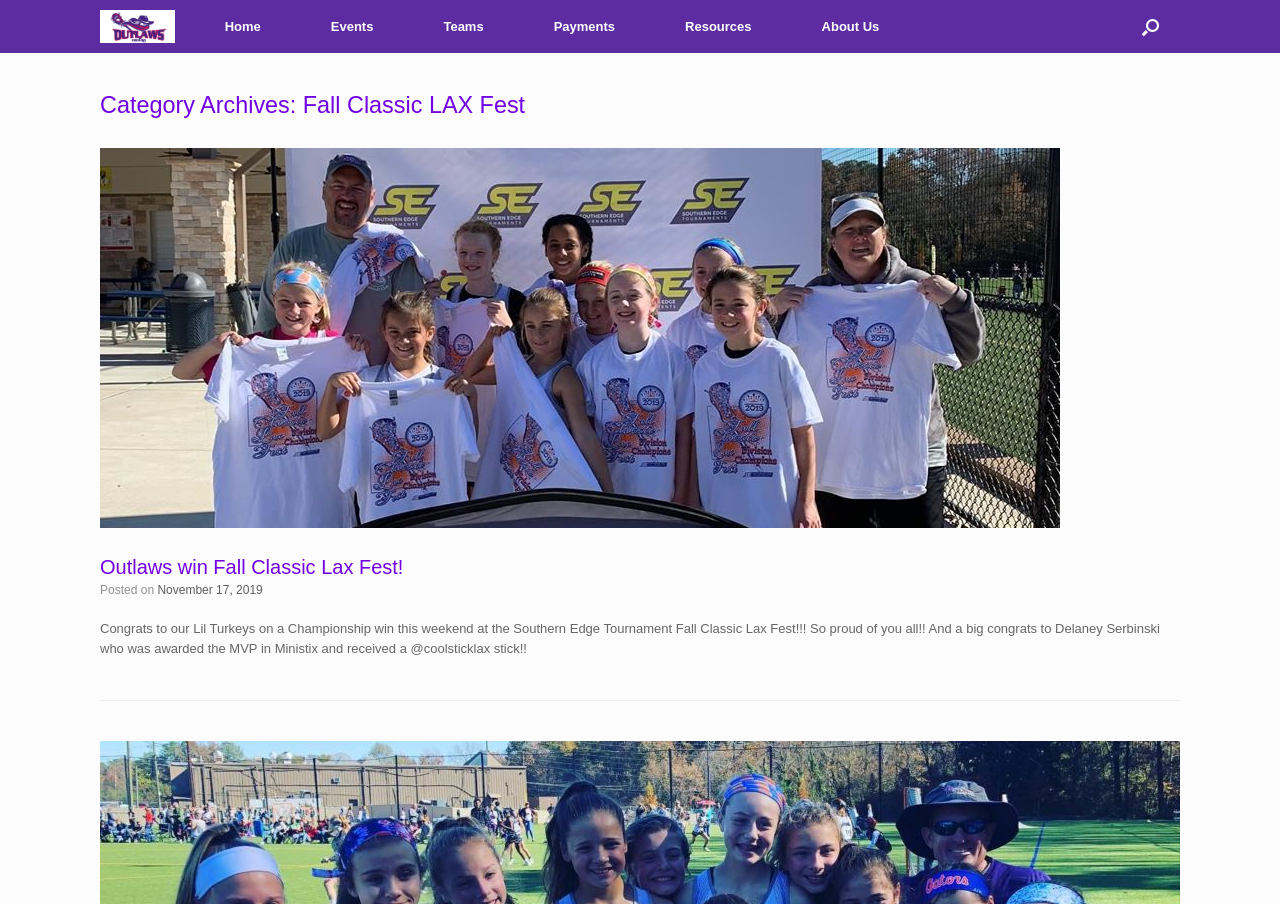Locate the bounding box coordinates of the clickable region necessary to complete the following instruction: "Read the About Us page". Provide the coordinates in the format of four float numbers between 0 and 1, i.e., [left, top, right, bottom].

[0.615, 0.0, 0.714, 0.059]